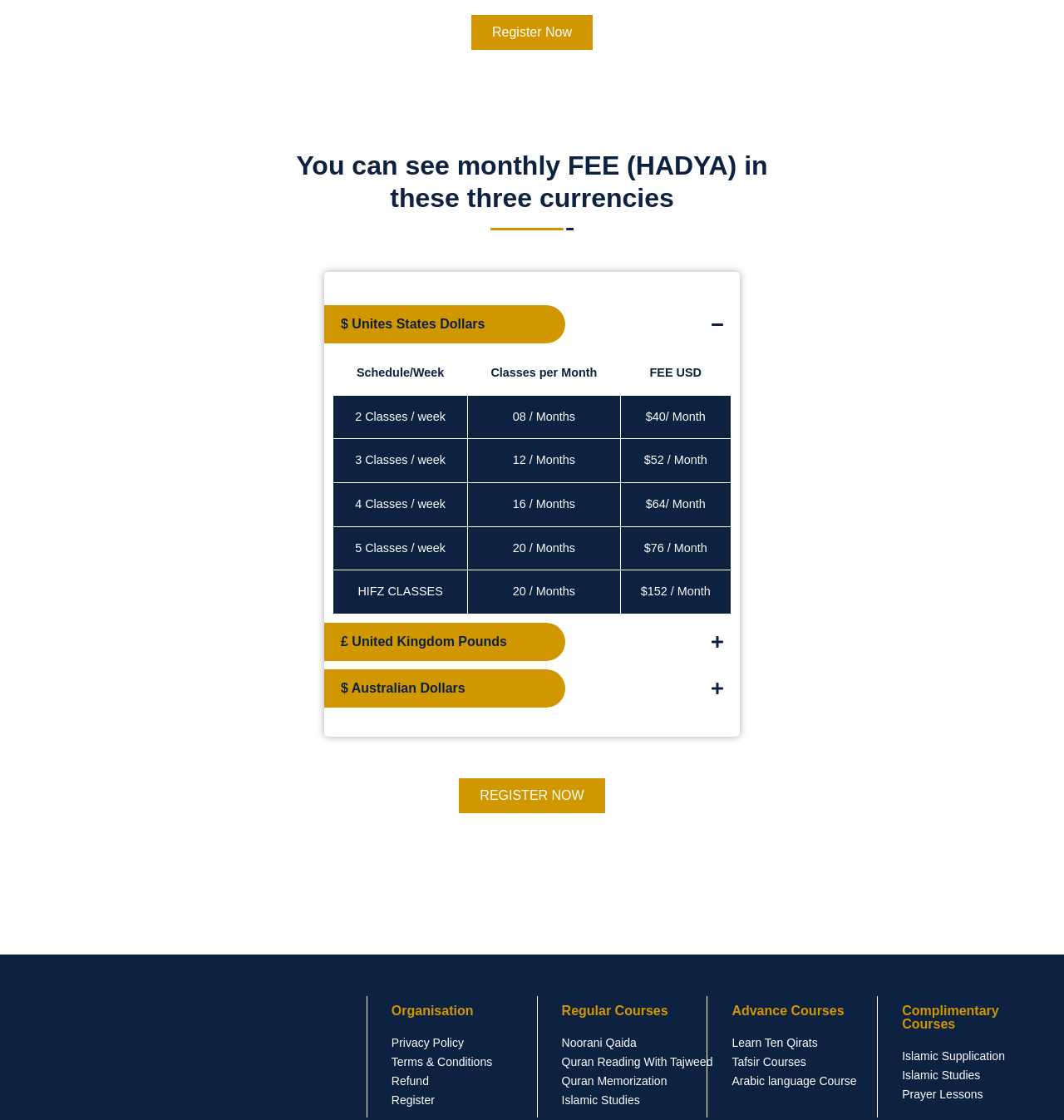Refer to the image and provide an in-depth answer to the question: 
What currencies are available for FEE (HADYA)?

The webpage provides a table with FEE (HADYA) information in three currencies, which are United States Dollars (USD), United Kingdom Pounds (GBP), and Australian Dollars (AUD). This information can be found in the table headers and the buttons above the table.